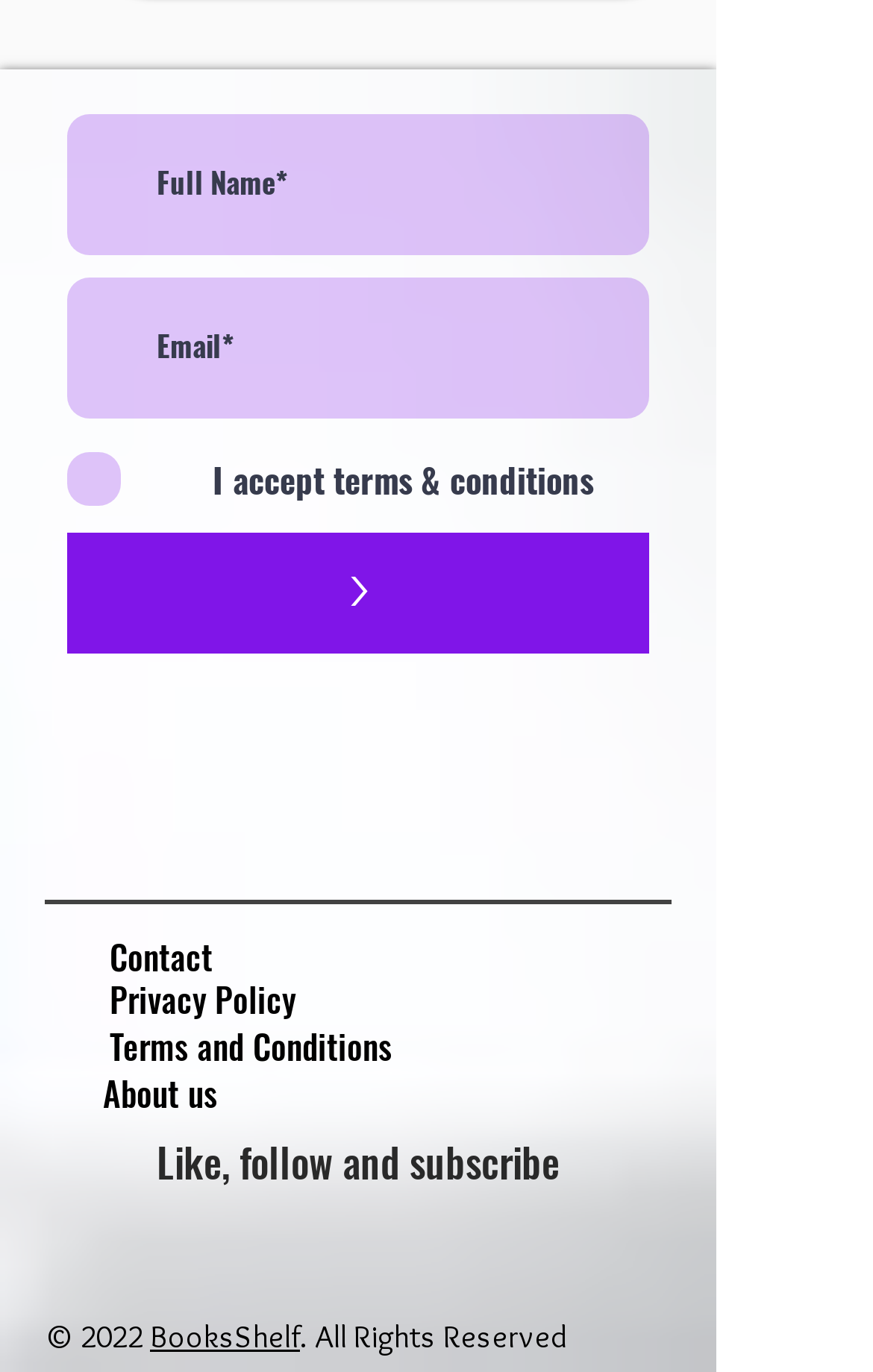Bounding box coordinates must be specified in the format (top-left x, top-left y, bottom-right x, bottom-right y). All values should be floating point numbers between 0 and 1. What are the bounding box coordinates of the UI element described as: Privacy Policy

[0.126, 0.711, 0.697, 0.746]